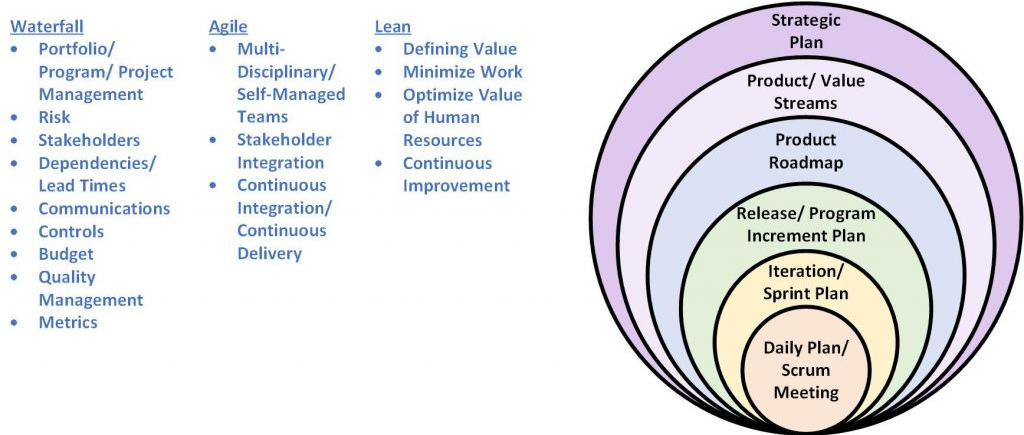Paint a vivid picture of the image with your description.

The image visually illustrates the interconnected planning frameworks commonly used in project management: Waterfall, Agile, and Lean methodologies. It features a layered diagram with concentric circles, each representing different levels of planning. 

1. **Waterfall Methodology**: Positioned on the left, it lists key components such as Portfolio/Program/Project Management, Risk, Stakeholders, and Quality Management, emphasizing the sequential nature of this approach.
   
2. **Agile Methodology**: To the center, it highlights elements like Multi-Disciplinary Teams and Continuous Delivery, showcasing the flexible and iterative processes that characterize Agile practices.

3. **Lean Methodology**: On the right, it focuses on definitions of value and the optimization of resources, reinforcing the principle of minimizing waste.

The innermost circles represent more detailed planning stages, including the Daily Scrum Meetings at the core, pointing towards a methodology that promotes frequent reassessment and adaptability in the planning process. Overall, the diagram provides a comprehensive overview of how these methodologies can be integrated into Nested Planning approaches, aiming for efficient management and delivery in project development.